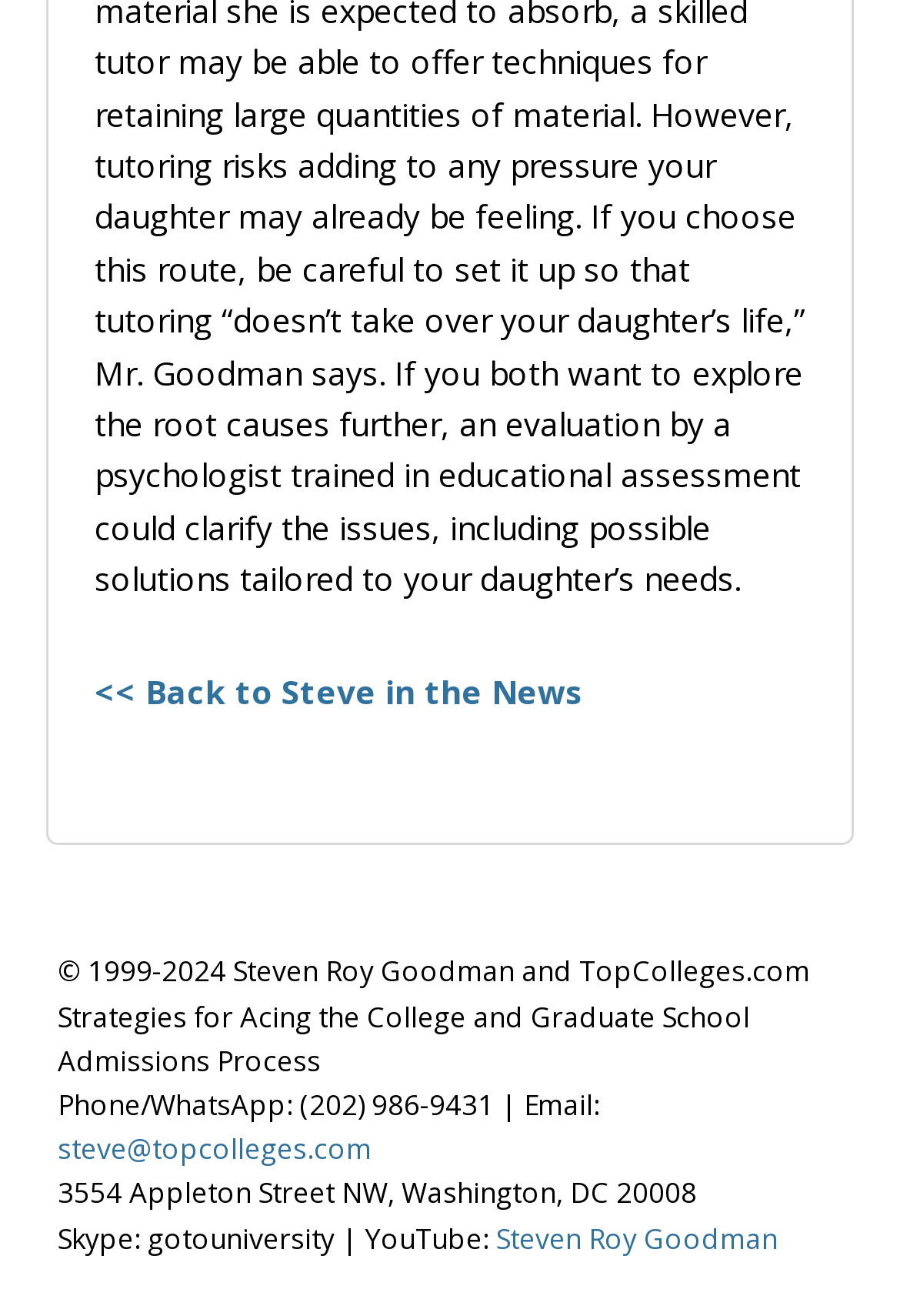Please respond to the question with a concise word or phrase:
What is the name of the person associated with the website?

Steven Roy Goodman